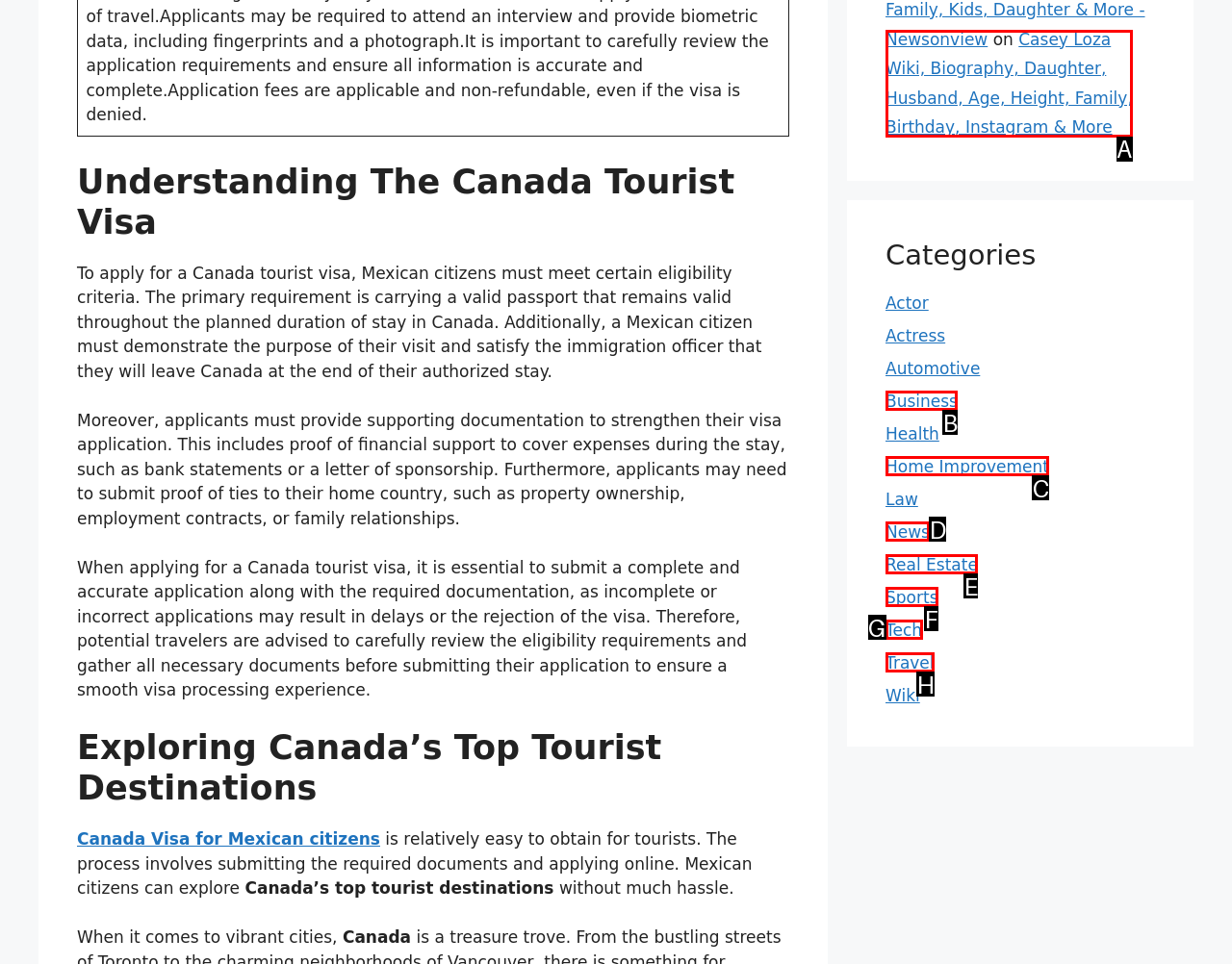Point out the HTML element I should click to achieve the following: Click on 'Casey Loza Wiki, Biography, Daughter, Husband, Age, Height, Family, Birthday, Instagram & More' Reply with the letter of the selected element.

A